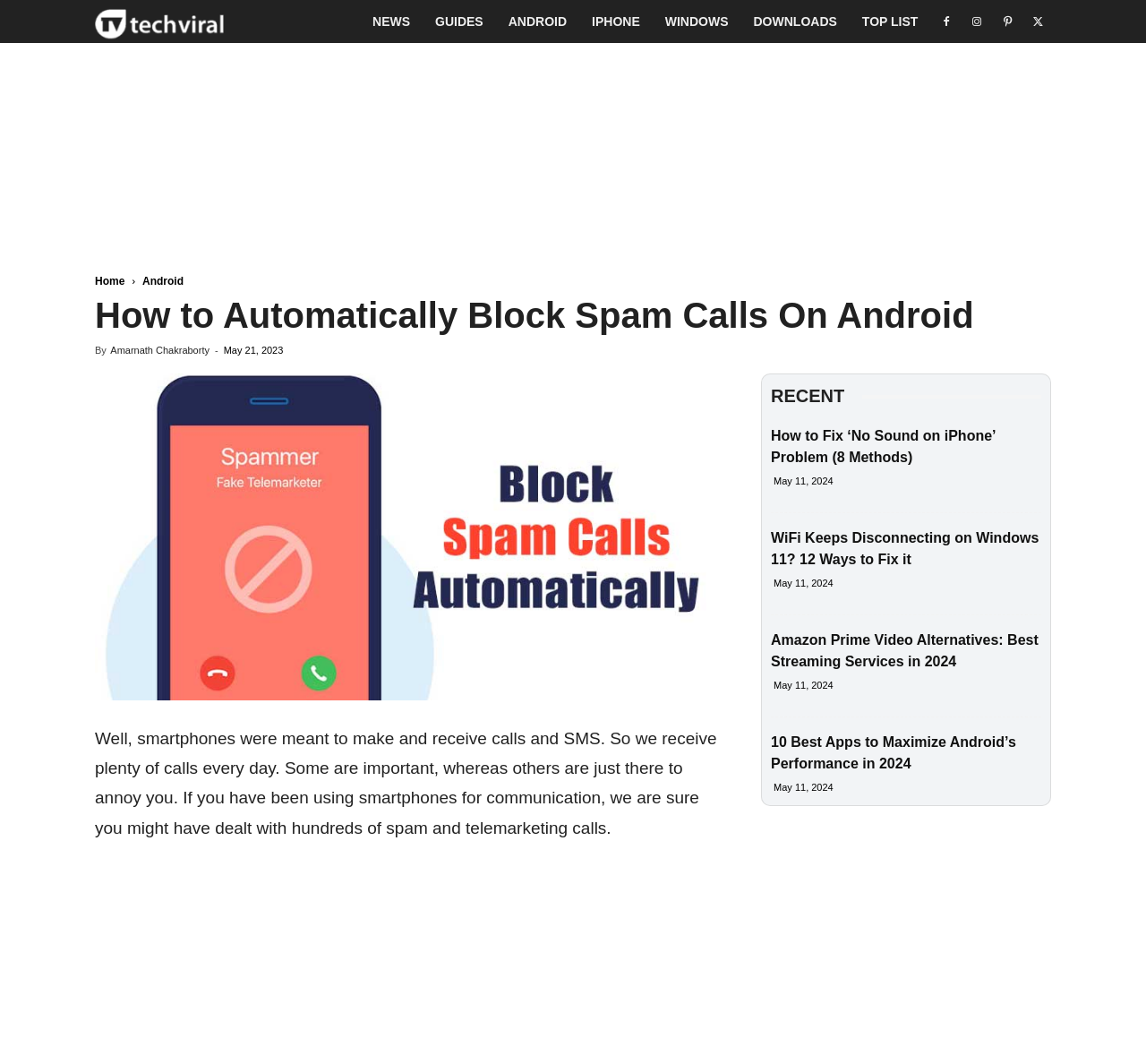Provide the bounding box coordinates of the UI element that matches the description: "TOP LIST".

[0.741, 0.0, 0.812, 0.04]